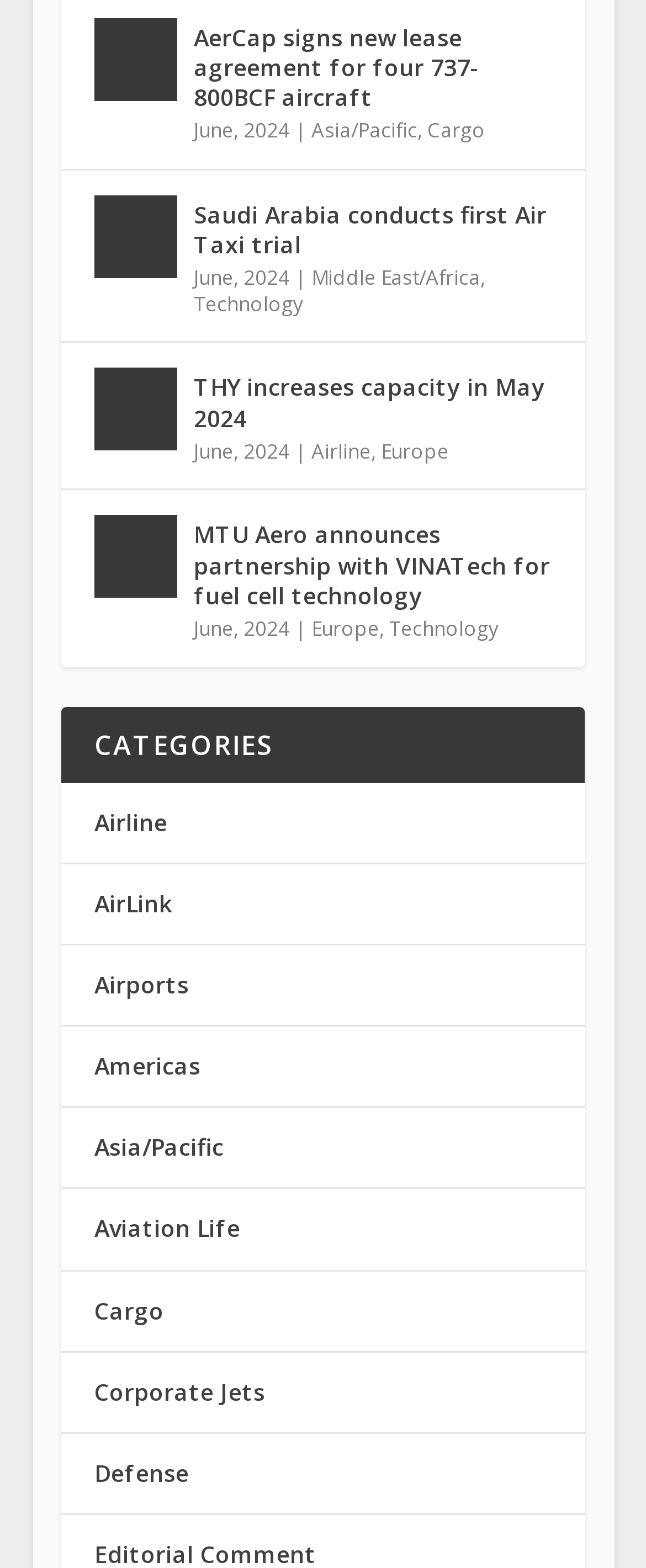Using the given description, provide the bounding box coordinates formatted as (top-left x, top-left y, bottom-right x, bottom-right y), with all values being floating point numbers between 0 and 1. Description: Aviation Life

[0.146, 0.773, 0.372, 0.794]